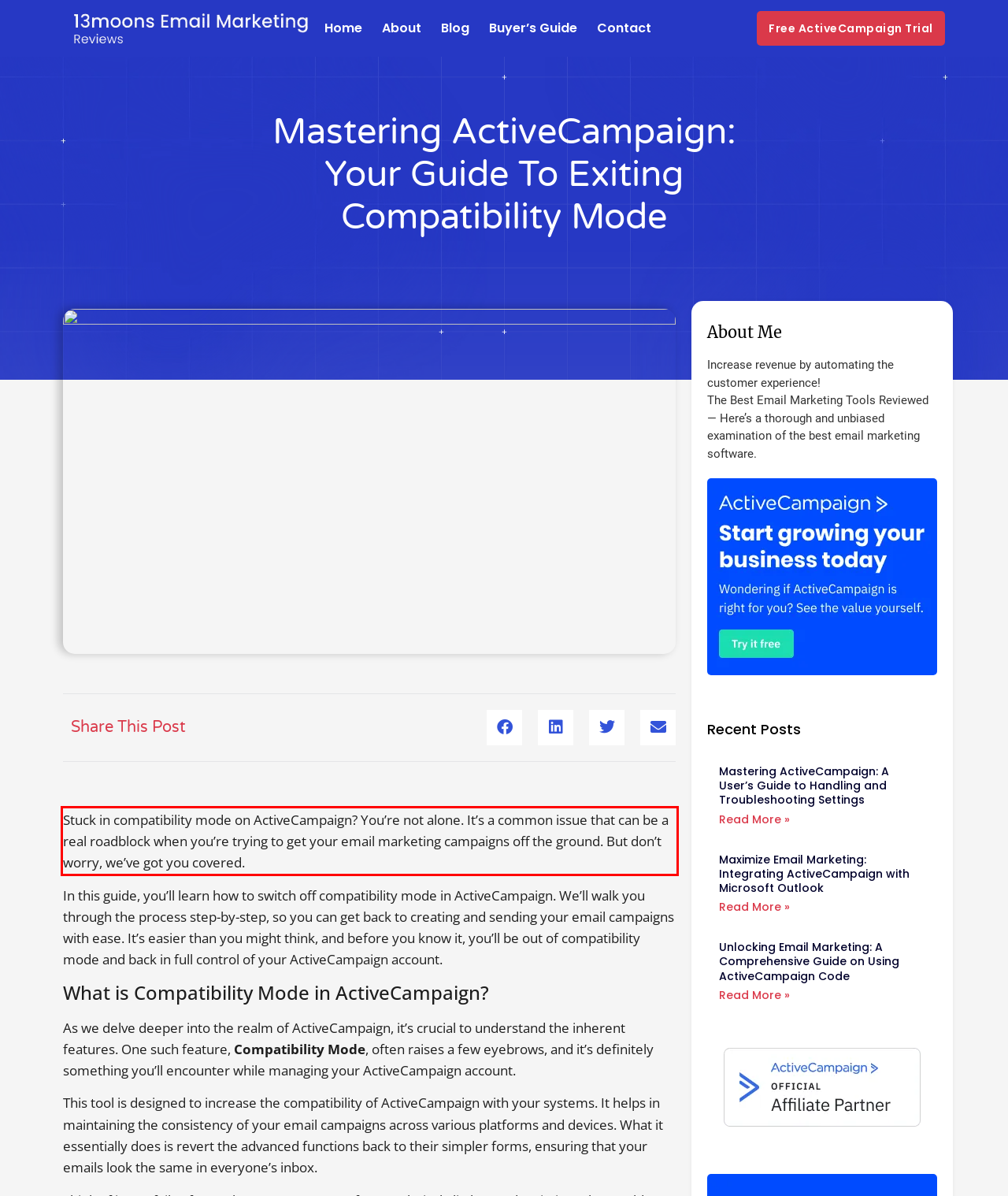From the screenshot of the webpage, locate the red bounding box and extract the text contained within that area.

Stuck in compatibility mode on ActiveCampaign? You’re not alone. It’s a common issue that can be a real roadblock when you’re trying to get your email marketing campaigns off the ground. But don’t worry, we’ve got you covered.